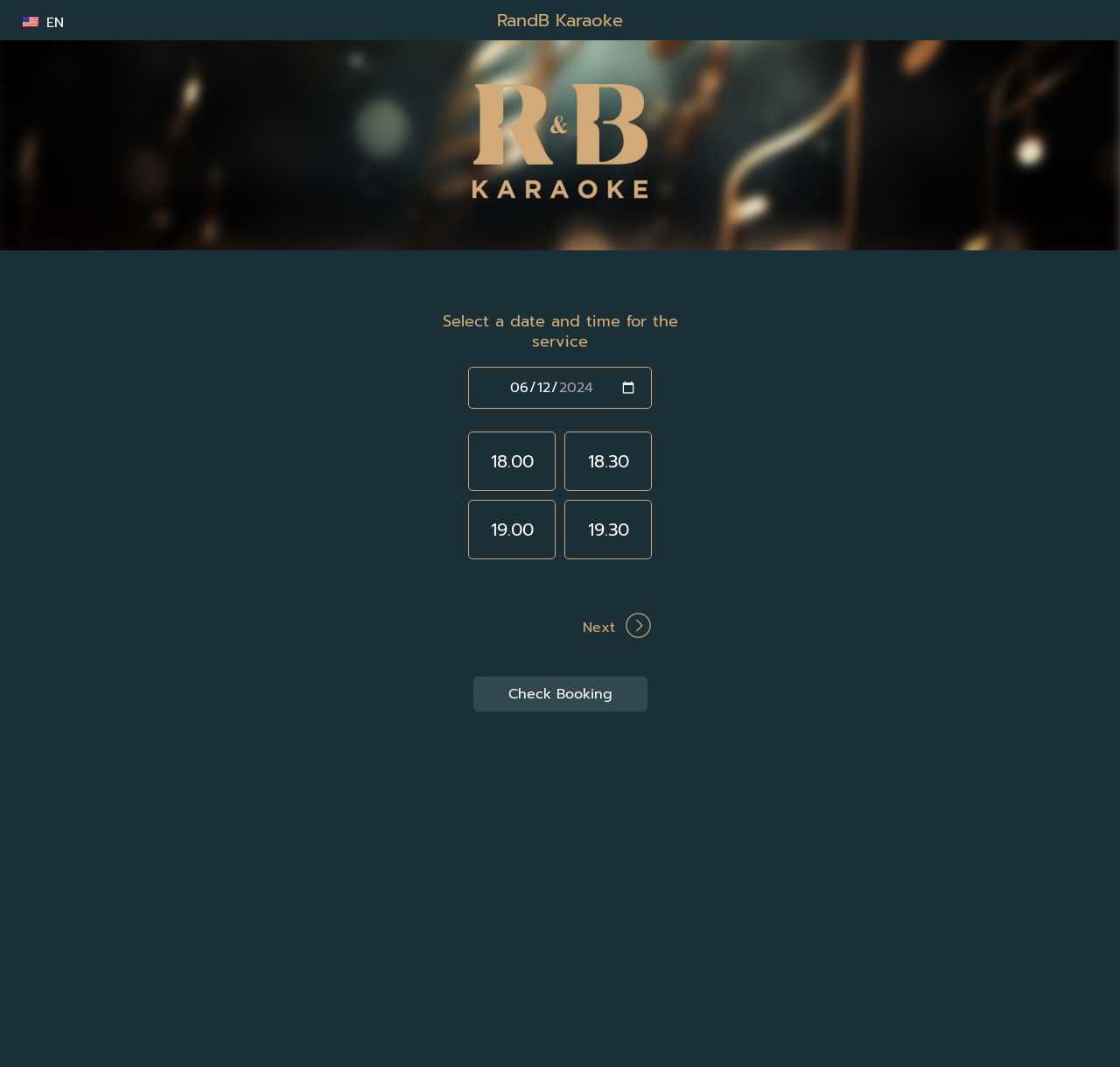Please identify the bounding box coordinates of the clickable area that will fulfill the following instruction: "Click Next". The coordinates should be in the format of four float numbers between 0 and 1, i.e., [left, top, right, bottom].

[0.504, 0.573, 0.582, 0.599]